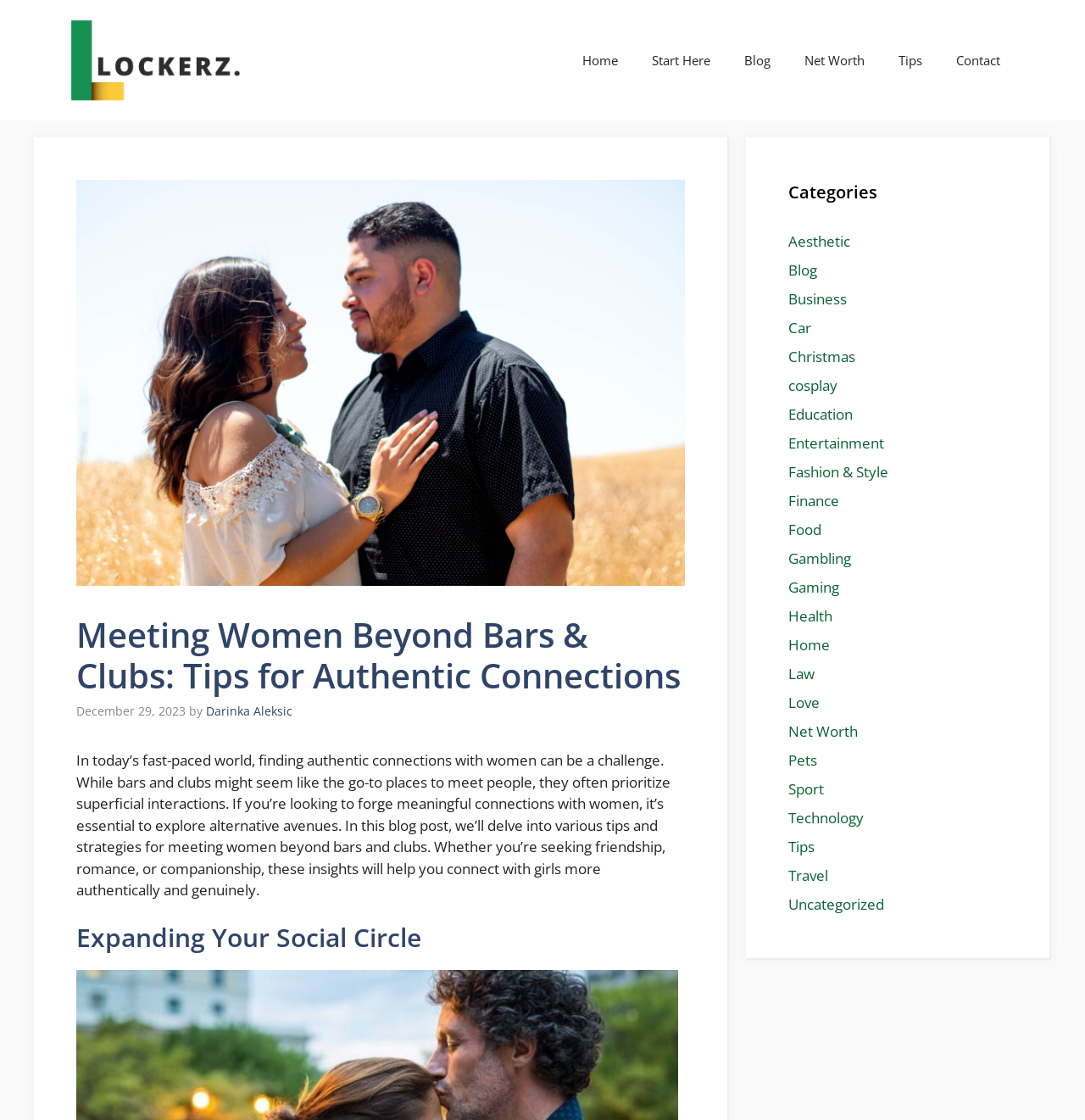Identify the bounding box for the UI element described as: "Net Worth". Ensure the coordinates are four float numbers between 0 and 1, formatted as [left, top, right, bottom].

[0.726, 0.029, 0.812, 0.079]